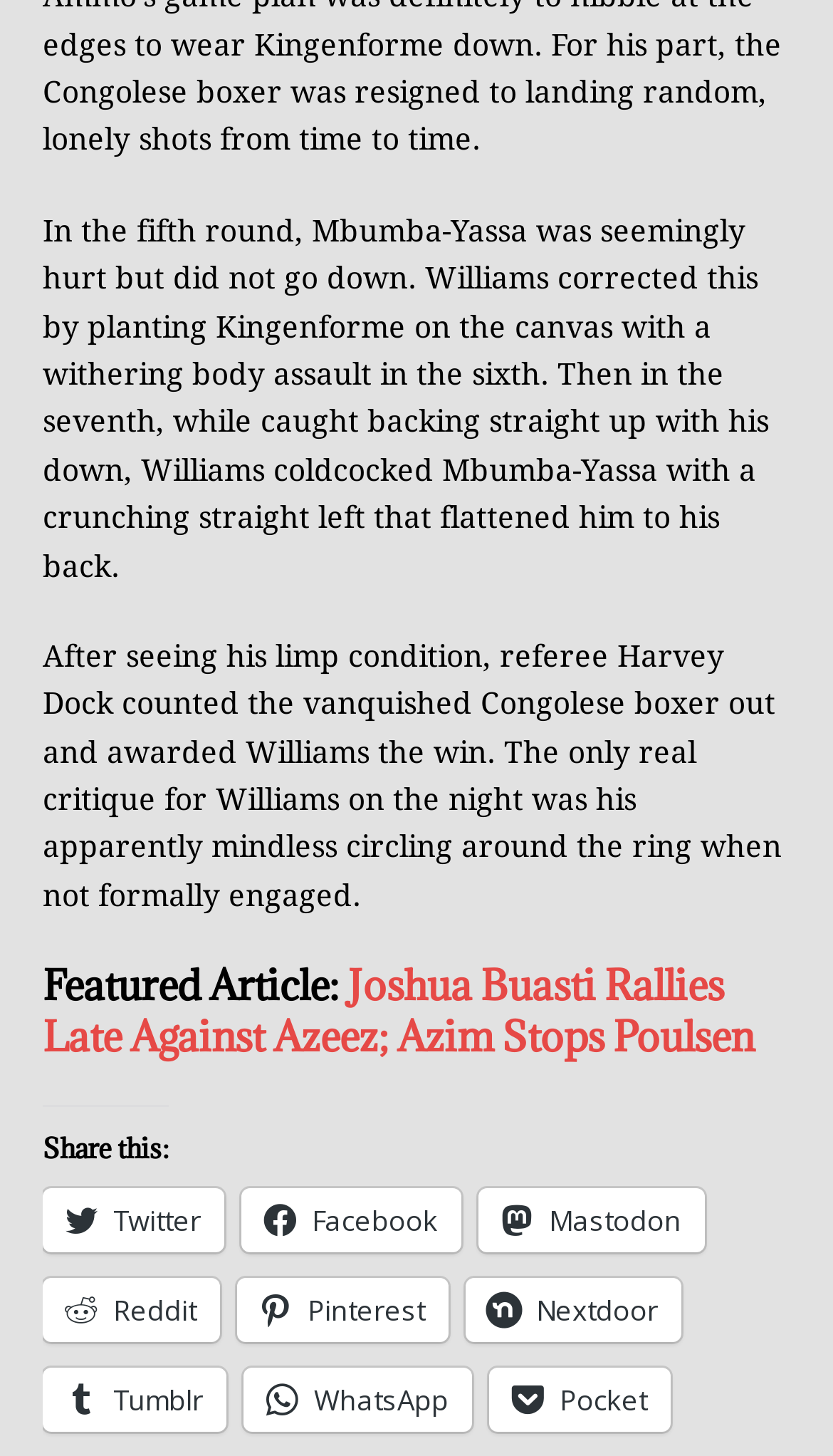Identify the bounding box coordinates of the region that needs to be clicked to carry out this instruction: "Share on Facebook". Provide these coordinates as four float numbers ranging from 0 to 1, i.e., [left, top, right, bottom].

[0.29, 0.817, 0.554, 0.861]